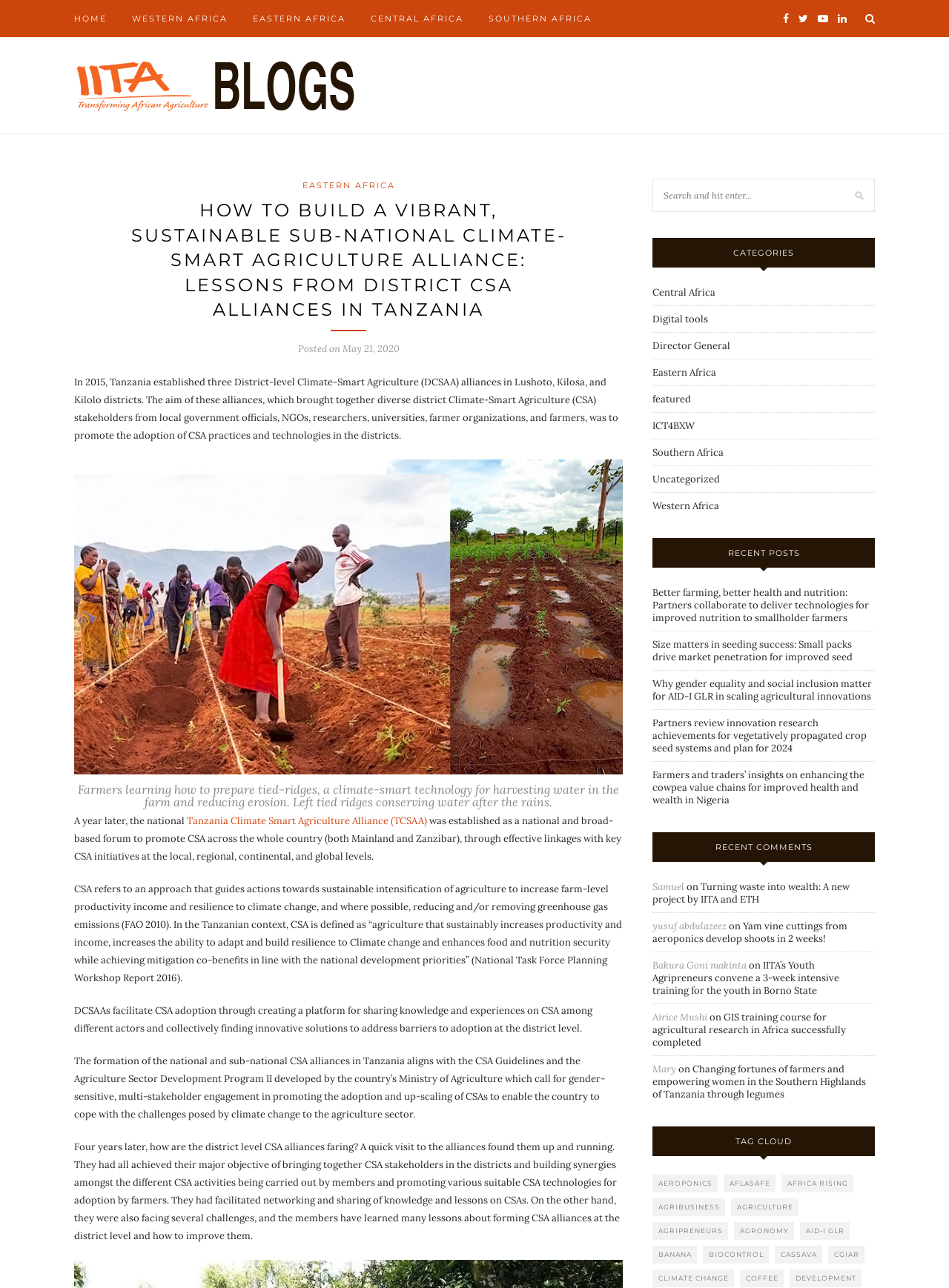Identify the bounding box coordinates of the section that should be clicked to achieve the task described: "View the CATEGORIES section".

[0.688, 0.185, 0.922, 0.208]